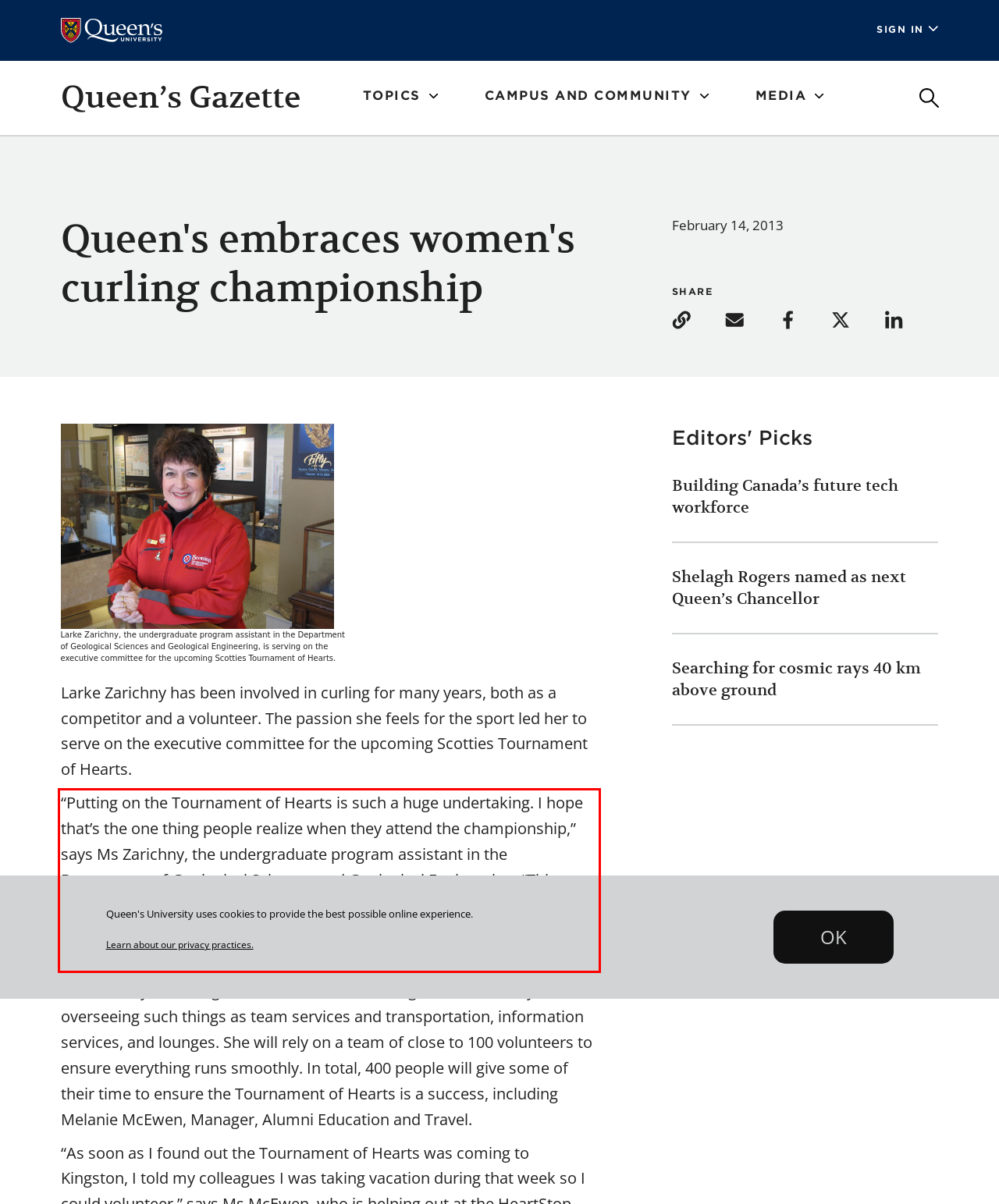Given a screenshot of a webpage containing a red bounding box, perform OCR on the text within this red bounding box and provide the text content.

“Putting on the Tournament of Hearts is such a huge undertaking. I hope that’s the one thing people realize when they attend the championship,” says Ms Zarichny, the undergraduate program assistant in the Department of Geological Sciences and Geological Engineering. “This event is an opportunity to showcase Kingston and what the city and the people have to offer. Hopefully, it will attract other top-notch events to the city in the future.”